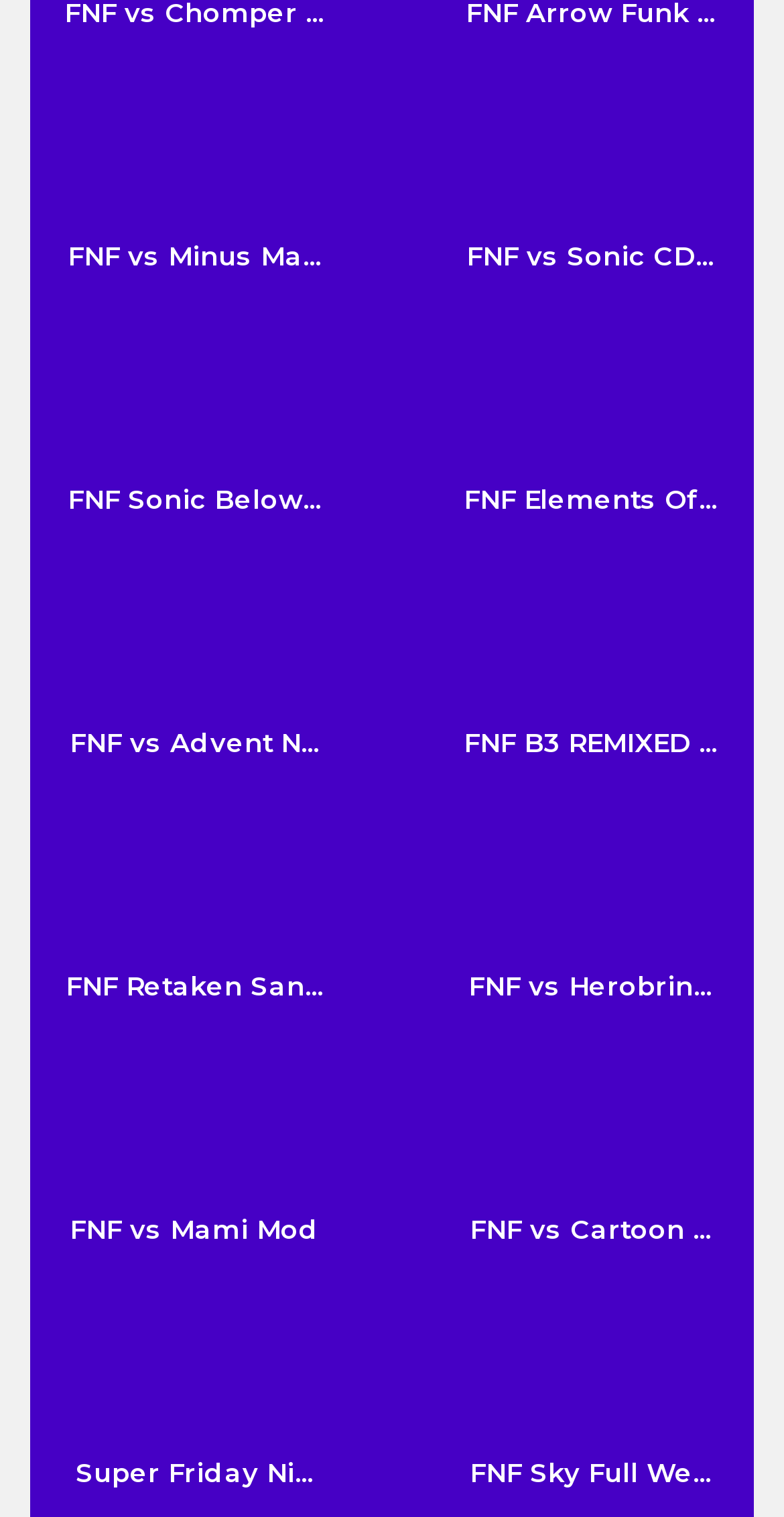What is the position of the link 'FNF vs Sonic CD (vs Metal Sonic)'?
Provide a detailed and extensive answer to the question.

The link 'FNF vs Sonic CD (vs Metal Sonic)' has a bounding box with coordinates [0.587, 0.044, 0.918, 0.179], which indicates that it is located on the right side of the webpage and is the second link from the top.